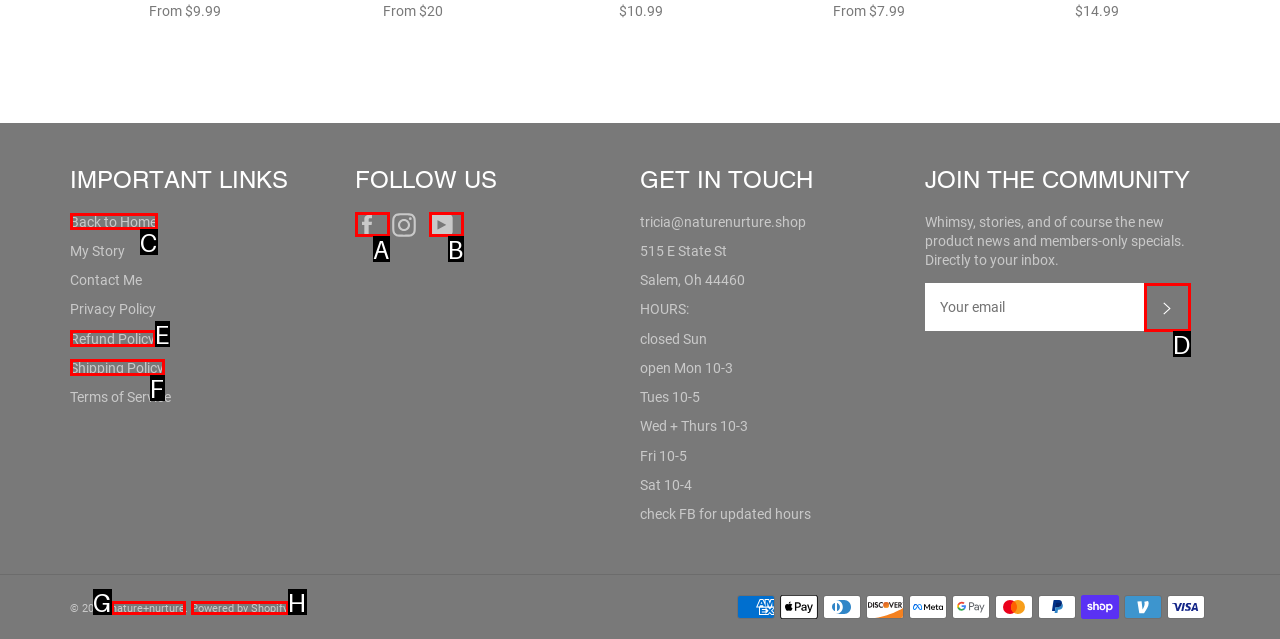To complete the task: Subscribe to the newsletter, which option should I click? Answer with the appropriate letter from the provided choices.

D